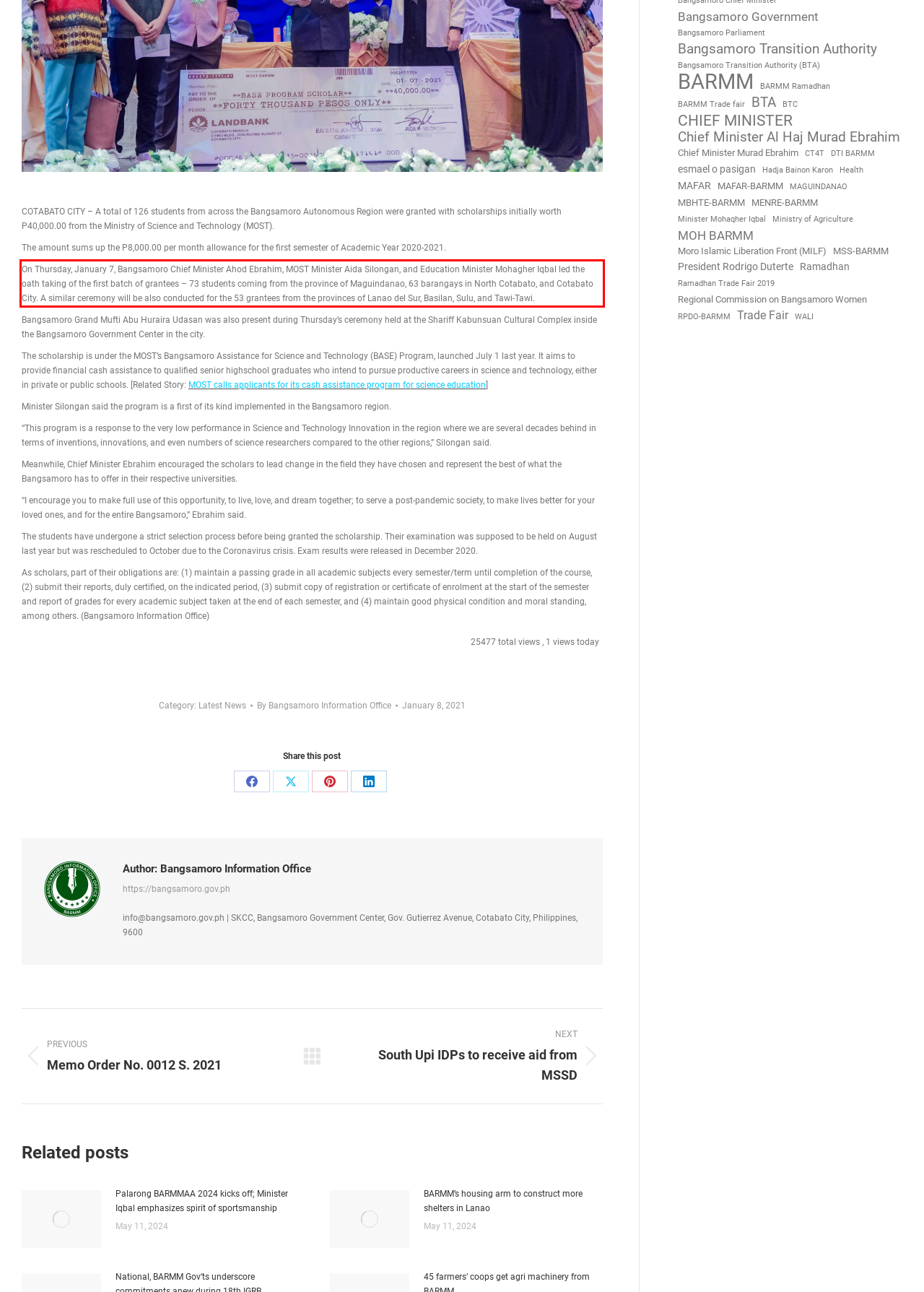Identify the text inside the red bounding box on the provided webpage screenshot by performing OCR.

On Thursday, January 7, Bangsamoro Chief Minister Ahod Ebrahim, MOST Minister Aida Silongan, and Education Minister Mohagher Iqbal led the oath taking of the first batch of grantees – 73 students coming from the province of Maguindanao, 63 barangays in North Cotabato, and Cotabato City. A similar ceremony will be also conducted for the 53 grantees from the provinces of Lanao del Sur, Basilan, Sulu, and Tawi-Tawi.